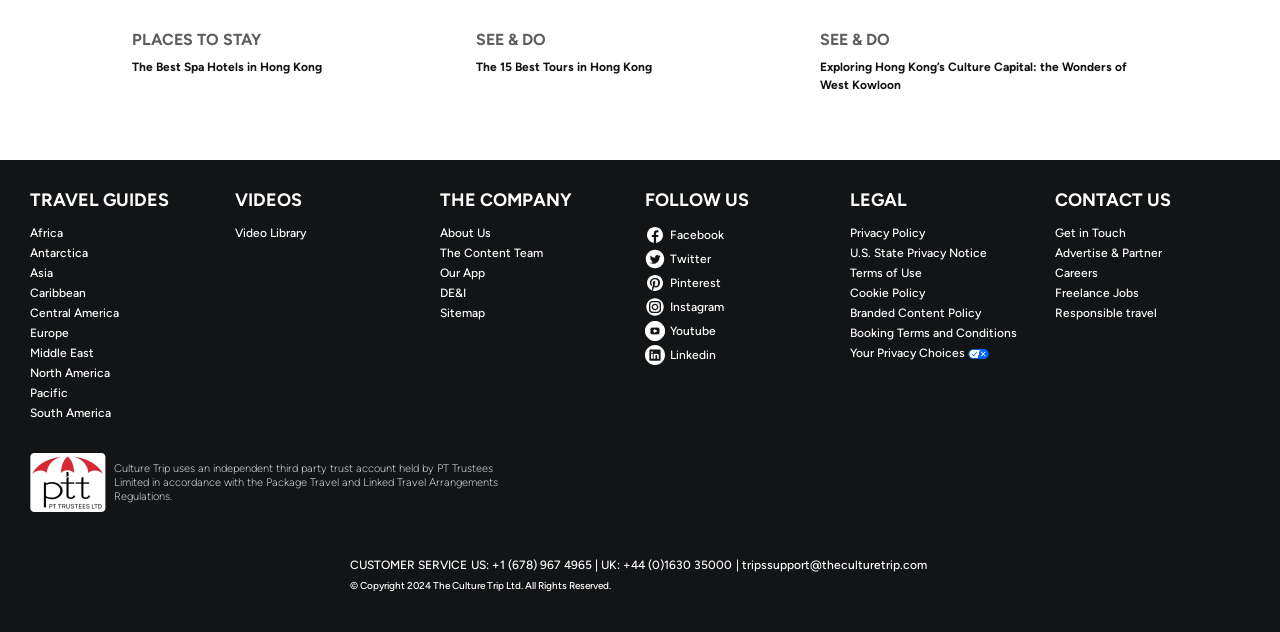Show me the bounding box coordinates of the clickable region to achieve the task as per the instruction: "Follow Culture Trip on Facebook".

[0.504, 0.357, 0.656, 0.388]